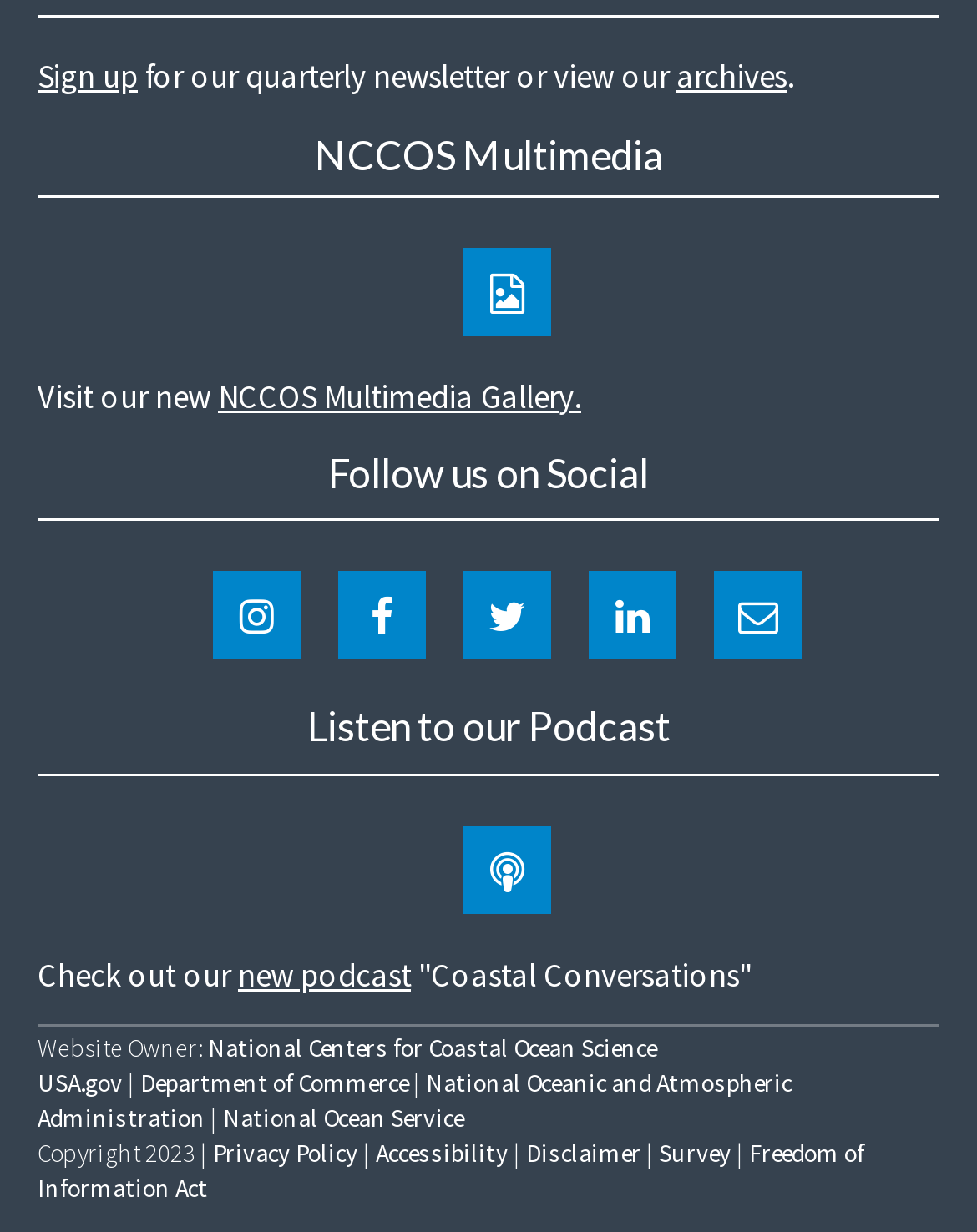Please identify the bounding box coordinates of the element's region that should be clicked to execute the following instruction: "Sign up for the newsletter". The bounding box coordinates must be four float numbers between 0 and 1, i.e., [left, top, right, bottom].

[0.038, 0.046, 0.141, 0.08]